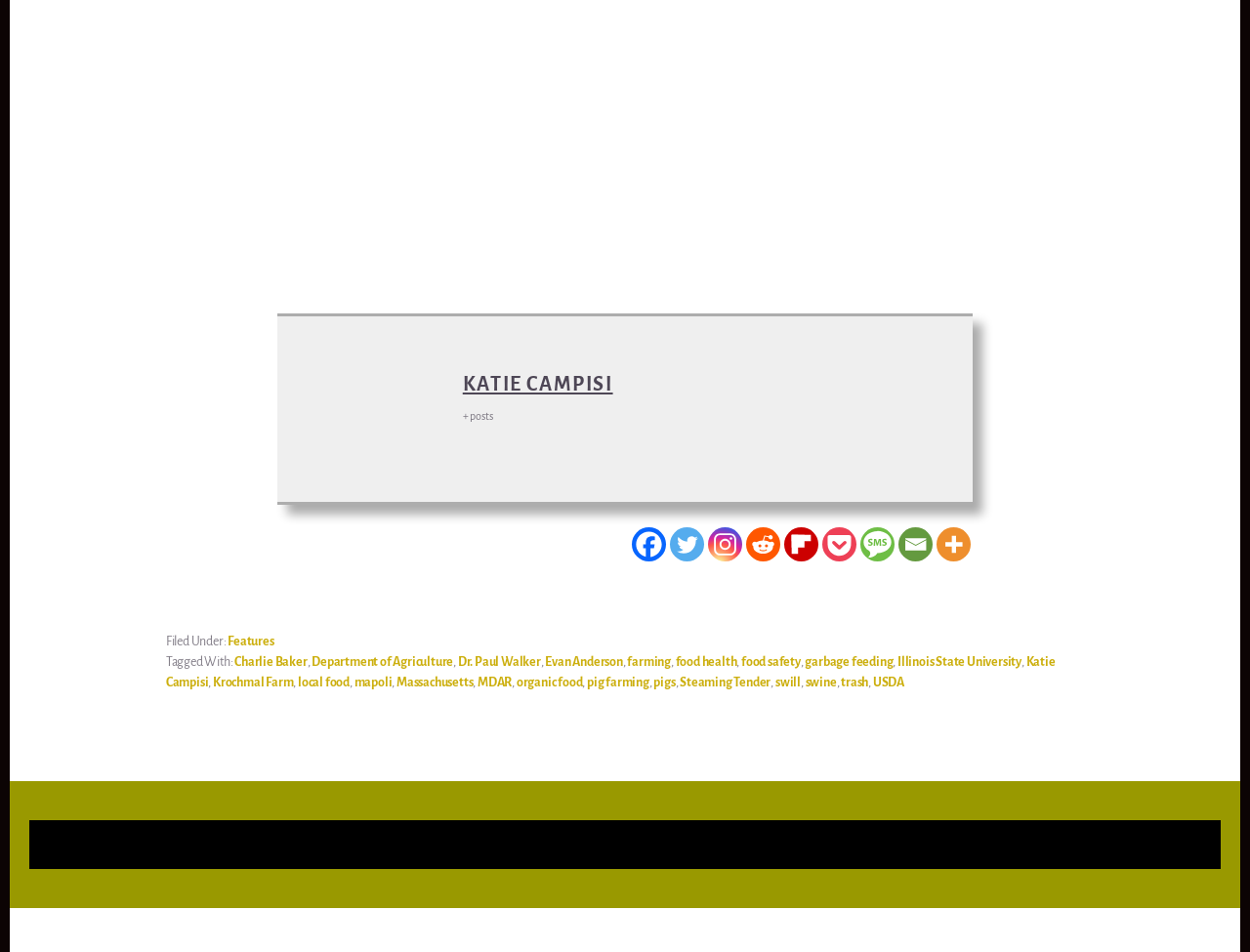Determine the bounding box coordinates for the UI element with the following description: "farming". The coordinates should be four float numbers between 0 and 1, represented as [left, top, right, bottom].

[0.502, 0.688, 0.537, 0.702]